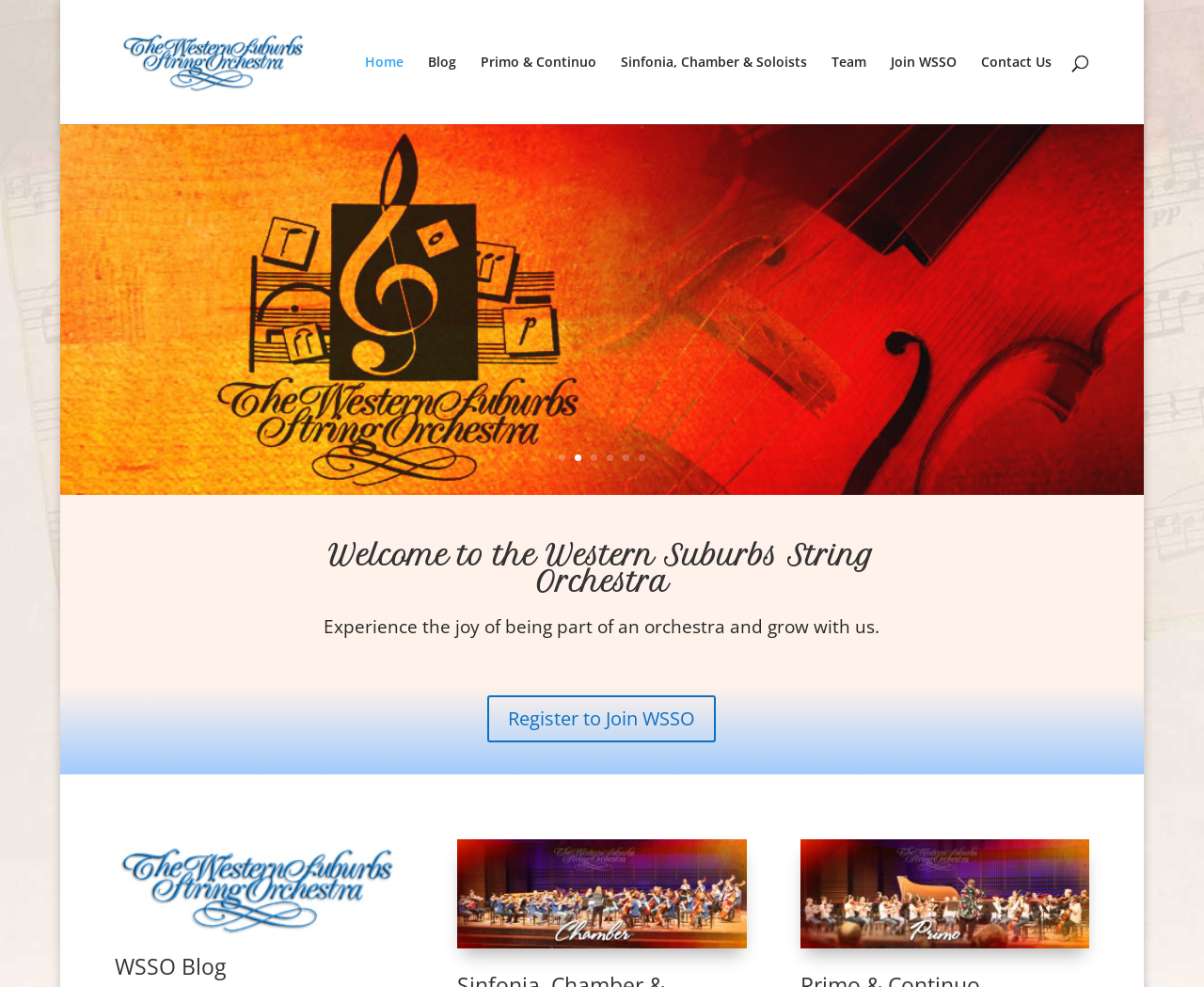Give the bounding box coordinates for the element described as: "Blog".

[0.356, 0.056, 0.379, 0.126]